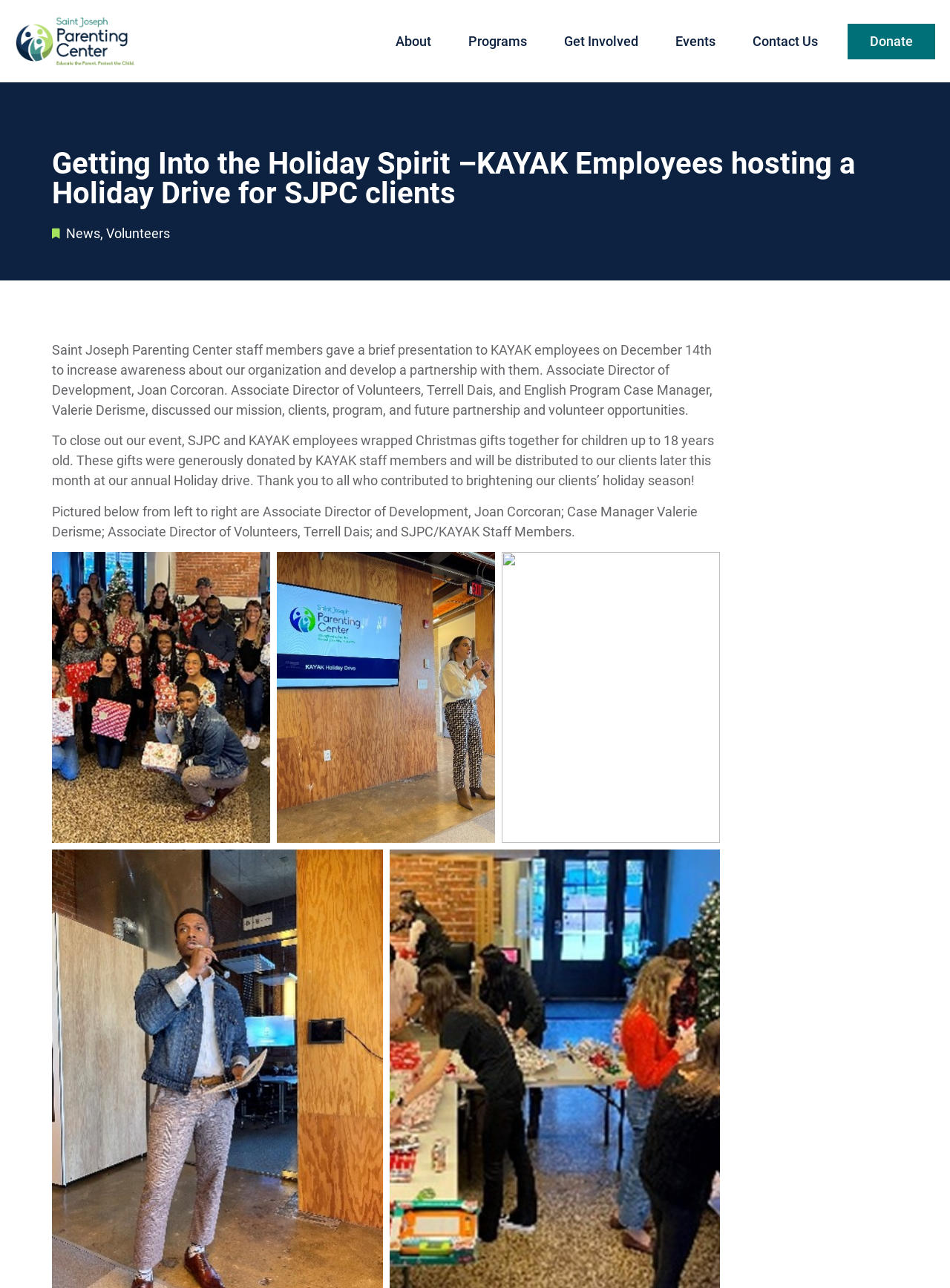Please answer the following question using a single word or phrase: What is the name of the organization mentioned in the article?

Saint Joseph Parenting Center